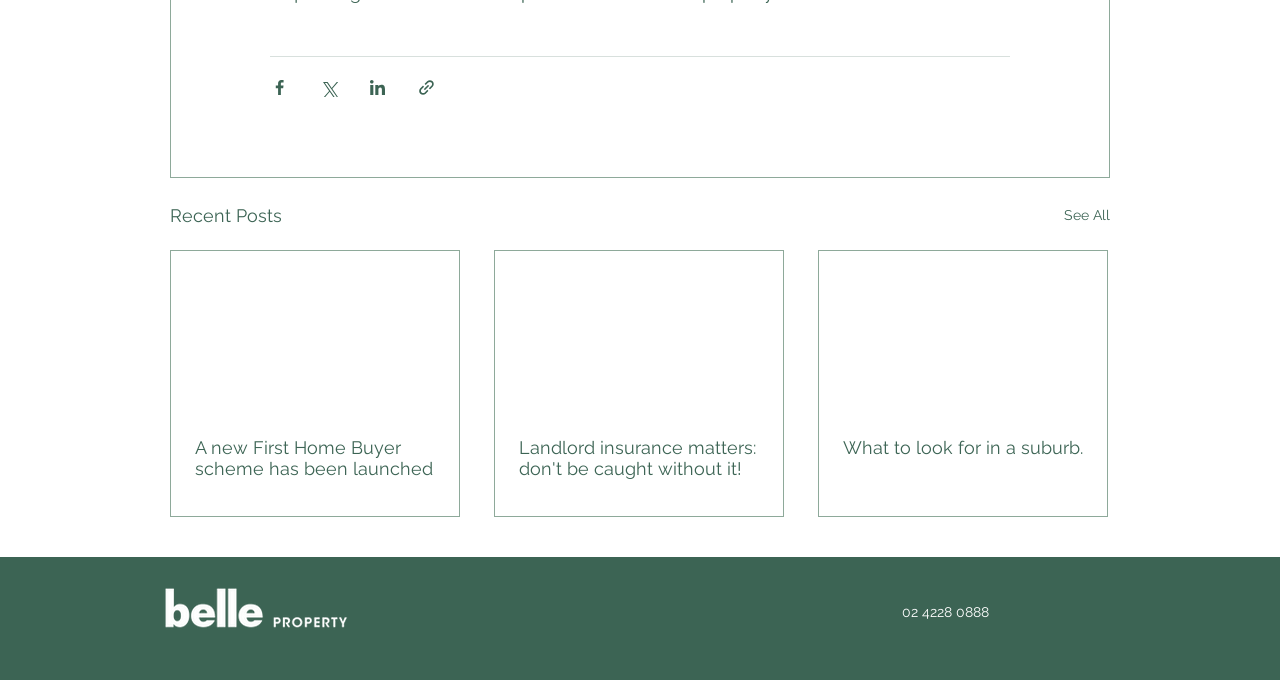Can you identify the bounding box coordinates of the clickable region needed to carry out this instruction: 'Visit Instagram page'? The coordinates should be four float numbers within the range of 0 to 1, stated as [left, top, right, bottom].

[0.822, 0.885, 0.839, 0.918]